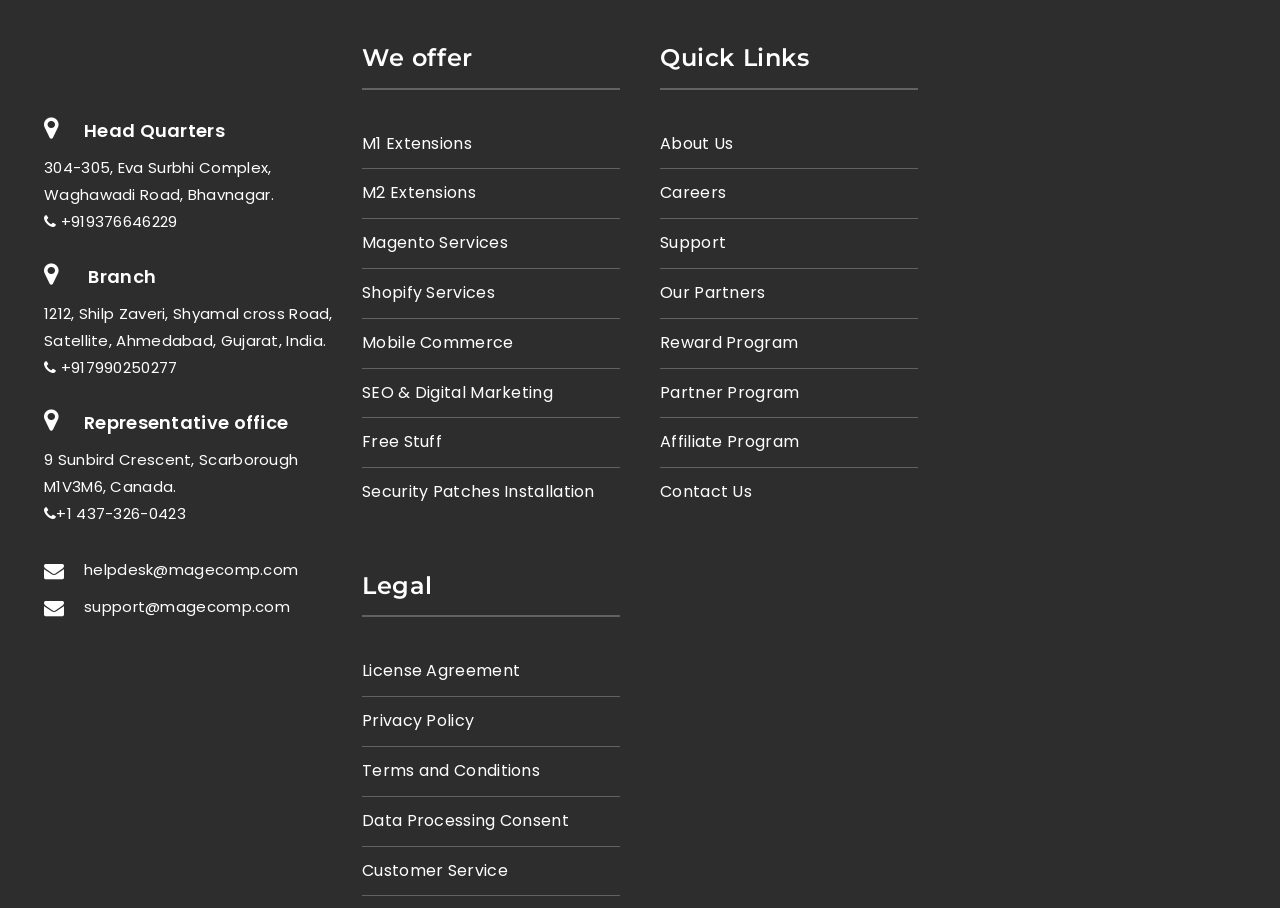What is the phone number of the representative office?
Using the information from the image, give a concise answer in one word or a short phrase.

+1 437-326-0423